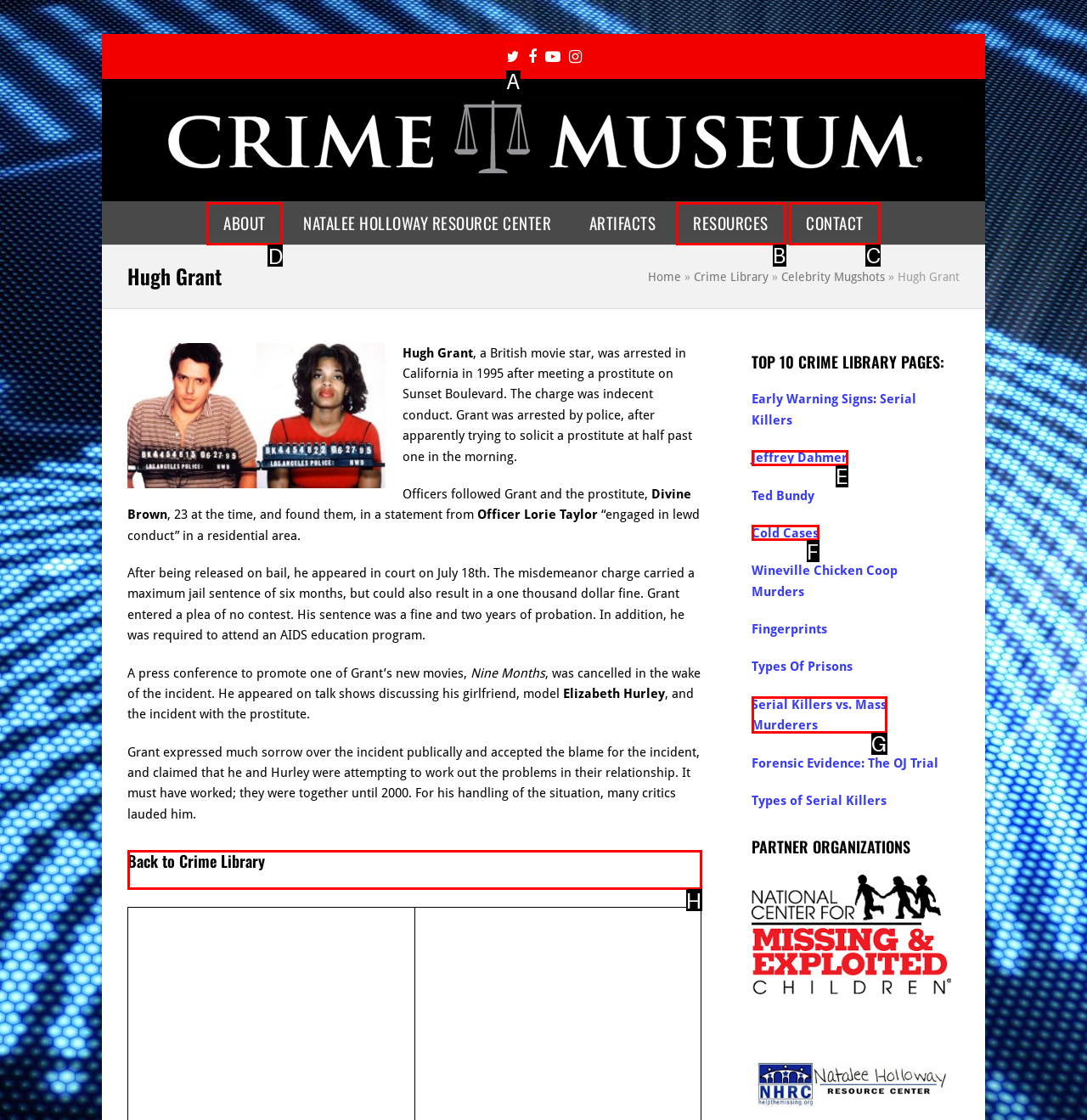Select the letter of the UI element that matches this task: write a comment
Provide the answer as the letter of the correct choice.

None